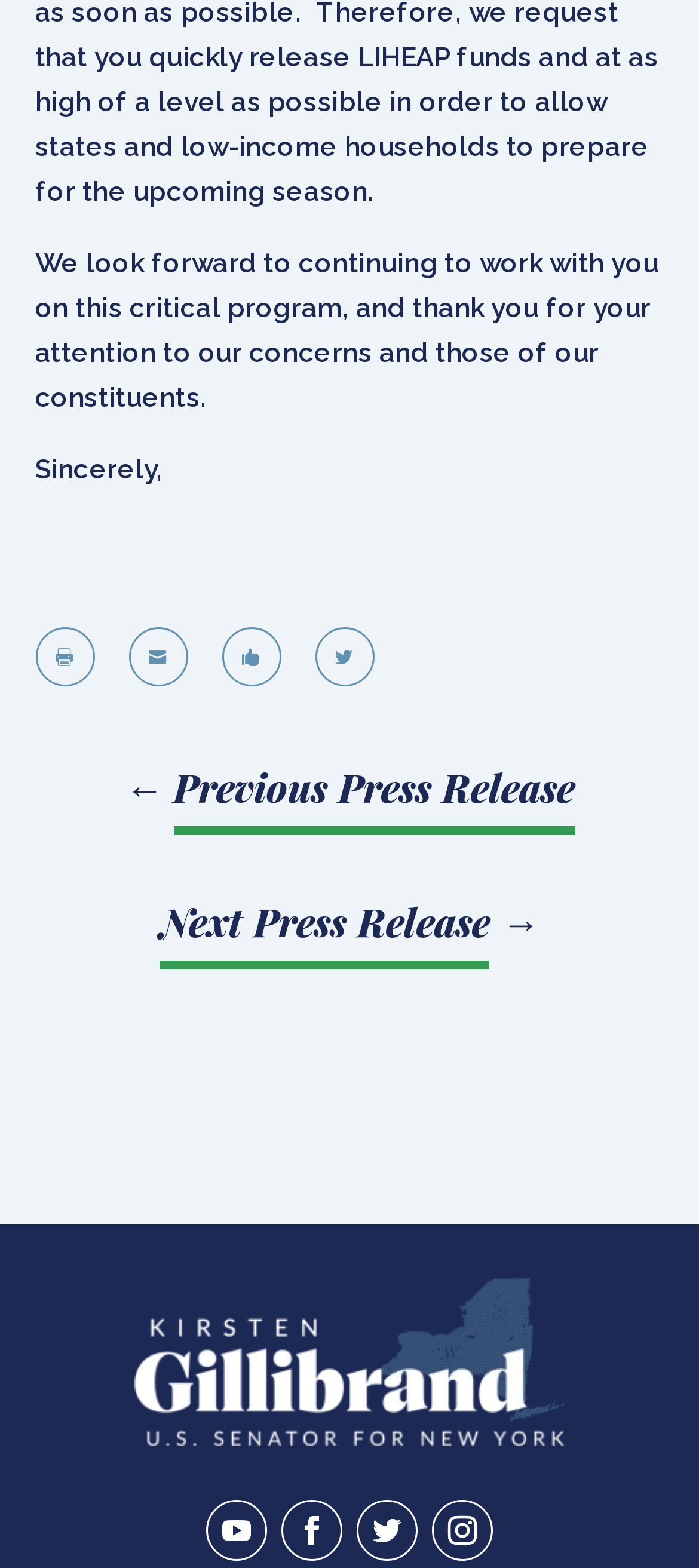Specify the bounding box coordinates of the region I need to click to perform the following instruction: "Click on the social media link with the icon ". The coordinates must be four float numbers in the range of 0 to 1, i.e., [left, top, right, bottom].

[0.317, 0.4, 0.401, 0.438]